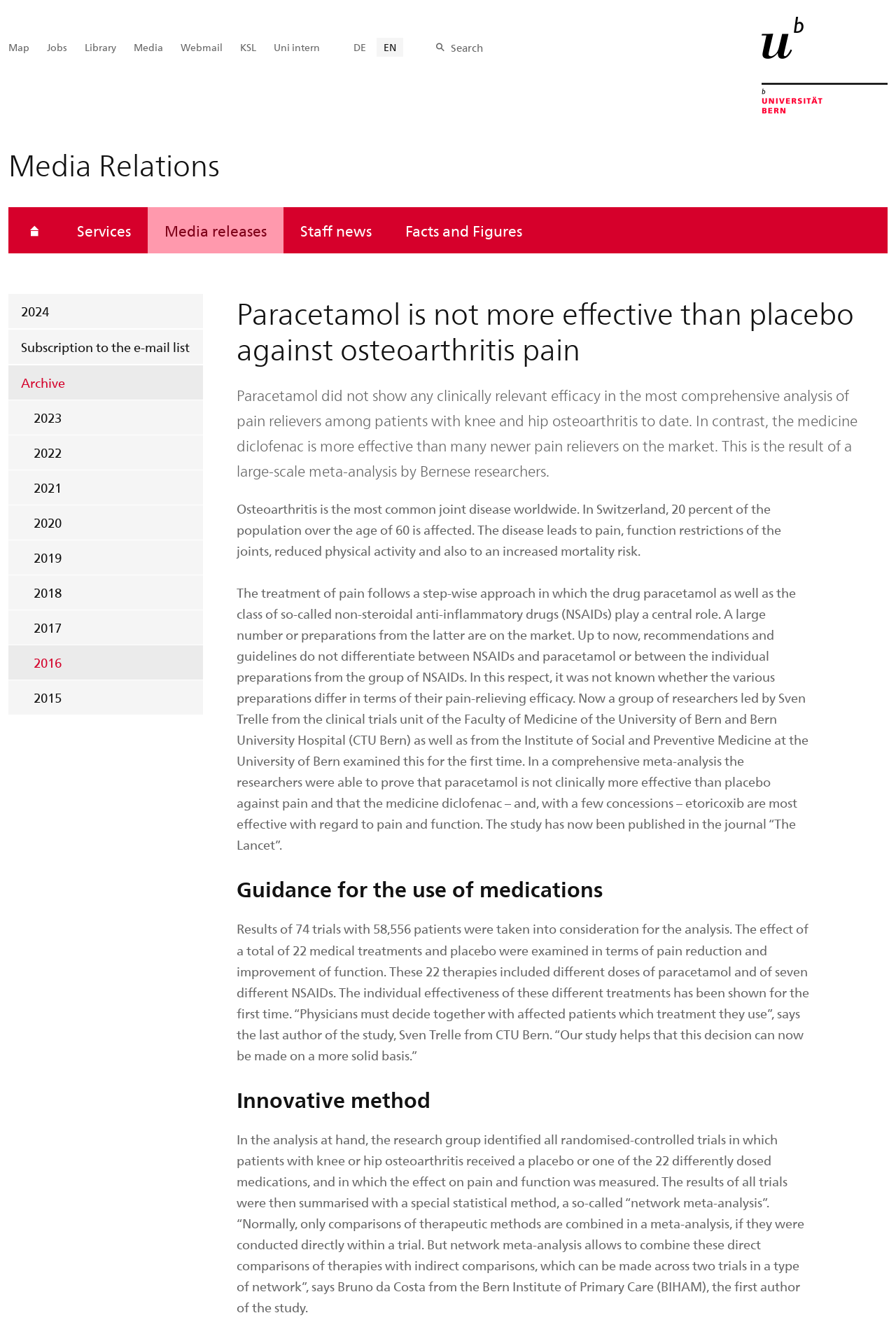Locate the bounding box of the user interface element based on this description: "2020".

[0.009, 0.379, 0.227, 0.405]